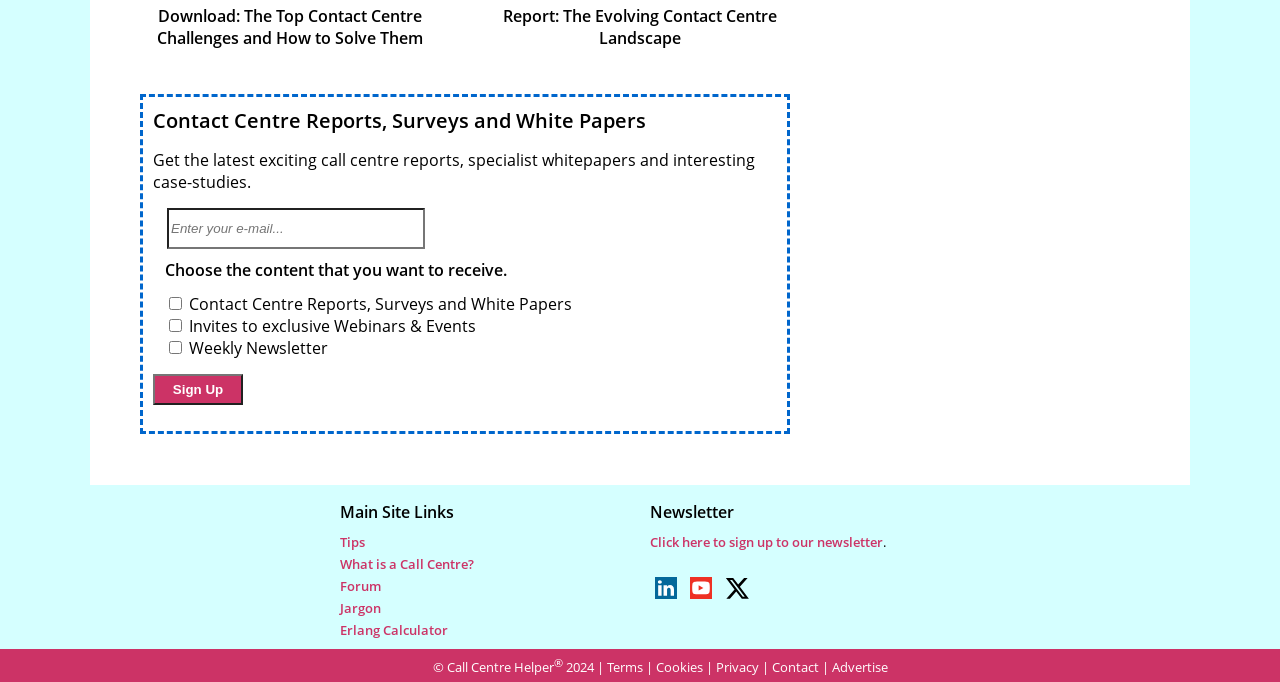Locate the bounding box for the described UI element: "Erlang Calculator". Ensure the coordinates are four float numbers between 0 and 1, formatted as [left, top, right, bottom].

[0.266, 0.91, 0.35, 0.937]